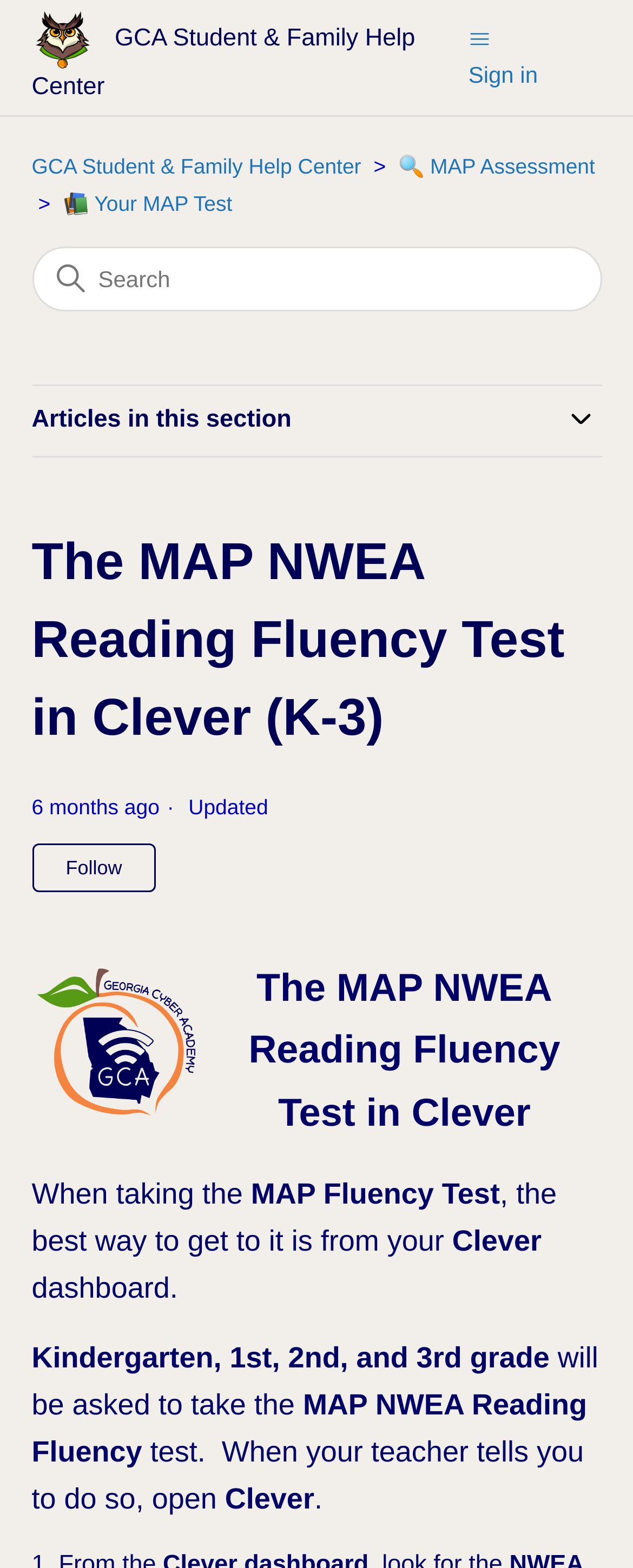Please specify the bounding box coordinates of the element that should be clicked to execute the given instruction: 'Go to MAP Assessment'. Ensure the coordinates are four float numbers between 0 and 1, expressed as [left, top, right, bottom].

[0.629, 0.098, 0.94, 0.114]